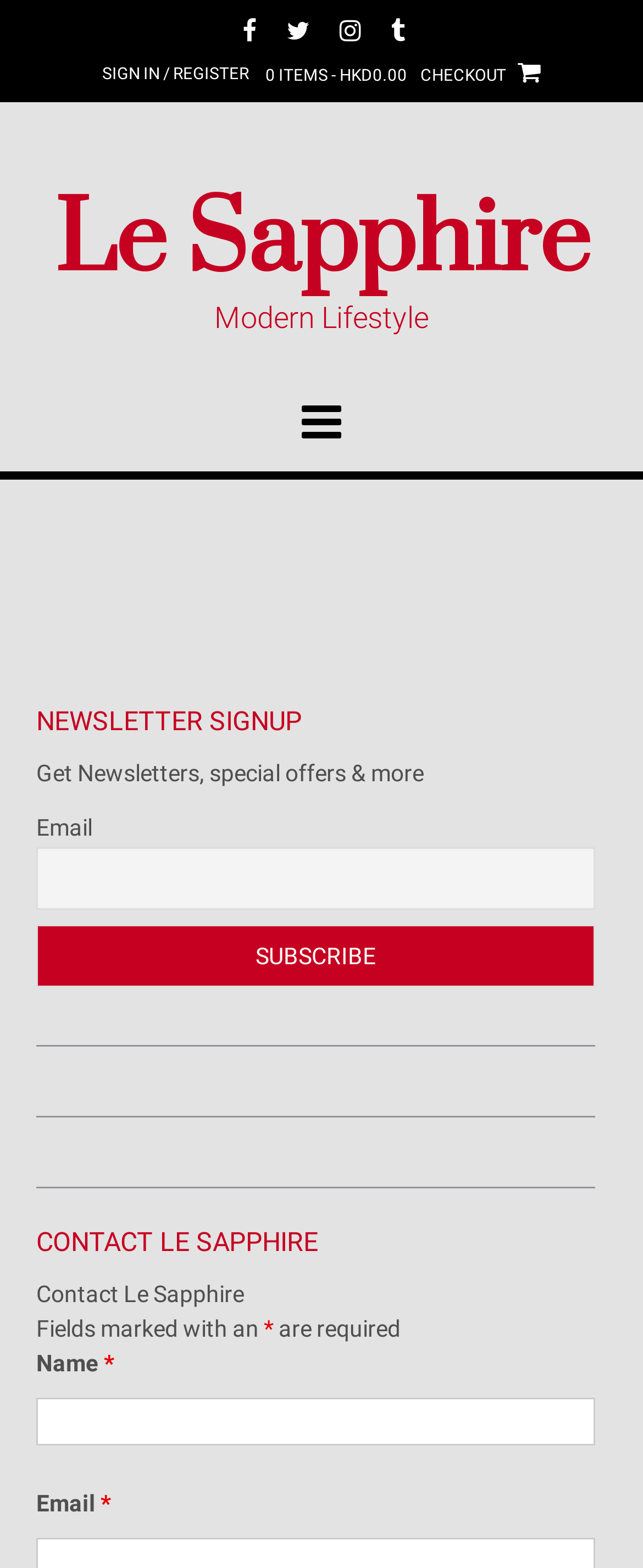From the screenshot, find the bounding box of the UI element matching this description: "Le Sapphire". Supply the bounding box coordinates in the form [left, top, right, bottom], each a float between 0 and 1.

[0.085, 0.118, 0.915, 0.191]